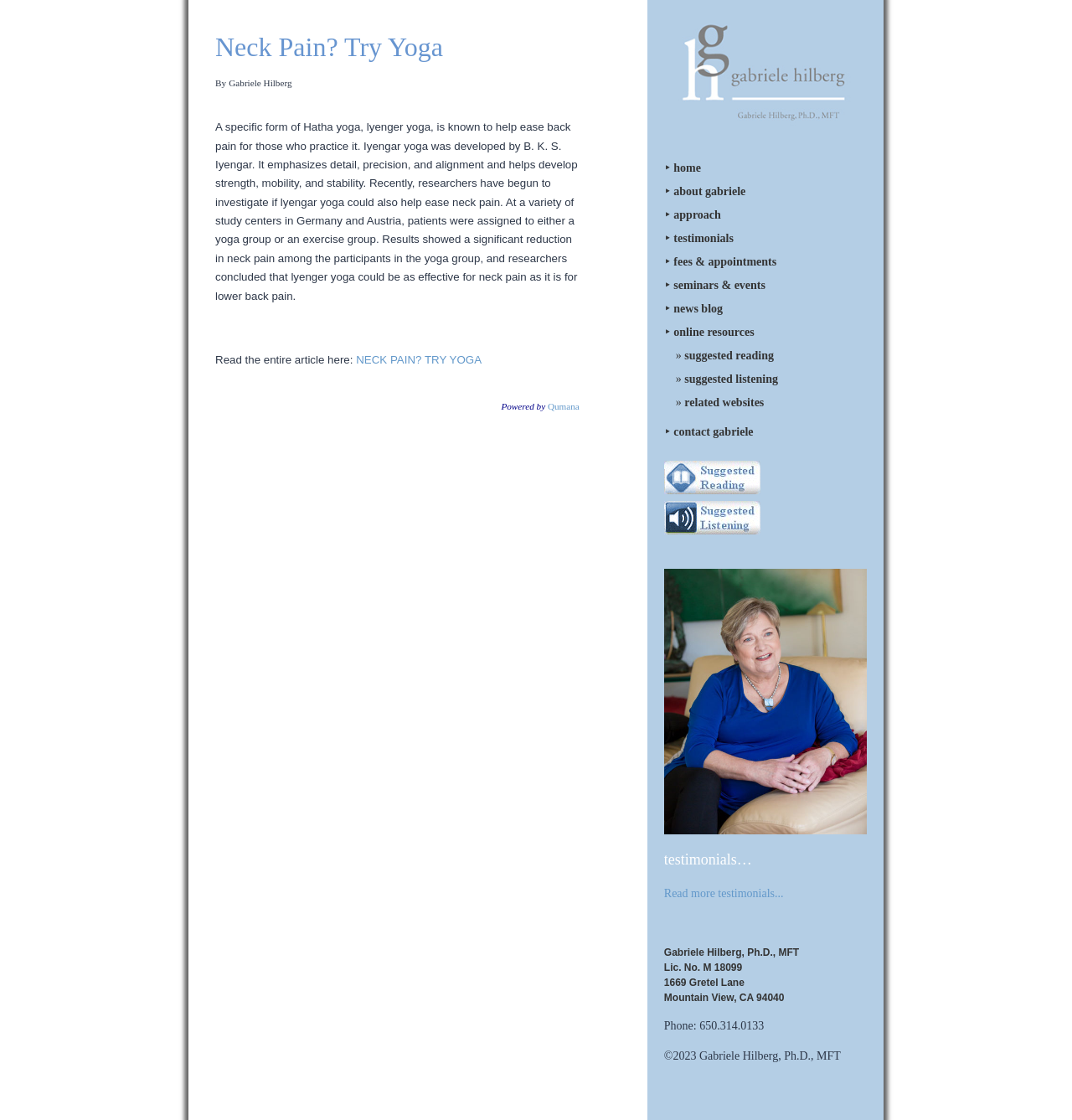Describe all the key features of the webpage in detail.

This webpage is about the benefits of Iyengar yoga, a specific form of Hatha yoga, in easing back pain and potentially neck pain. The page is divided into two main sections: the main content area and a complementary section.

In the main content area, there is a header section with a title "Neck Pain? Try Yoga" and a subtitle "By Gabriele Hilberg, Ph. D., MFT". Below the header, there is a paragraph of text that explains the benefits of Iyengar yoga, including its emphasis on detail, precision, and alignment, and its ability to help develop strength, mobility, and stability. The text also mentions a study that found Iyengar yoga to be effective in reducing neck pain. There is a link to read the entire article and a "Powered by Qumana" note at the bottom of this section.

In the complementary section, there are several links to other pages on the website, including "home", "about gabriele", "approach", "testimonials", "fees & appointments", "seminars & events", "news blog", "online resources", "suggested reading", "suggested listening", and "related websites". There is also a link to "contact gabriele" and an image of Gabriele Hilberg, Ph.D., MFT. Below the image, there is a section with testimonials, including a heading "testimonials…" and a link to "Read more testimonials…". The page also displays the license number, address, phone number, and copyright information of Gabriele Hilberg, Ph.D., MFT.